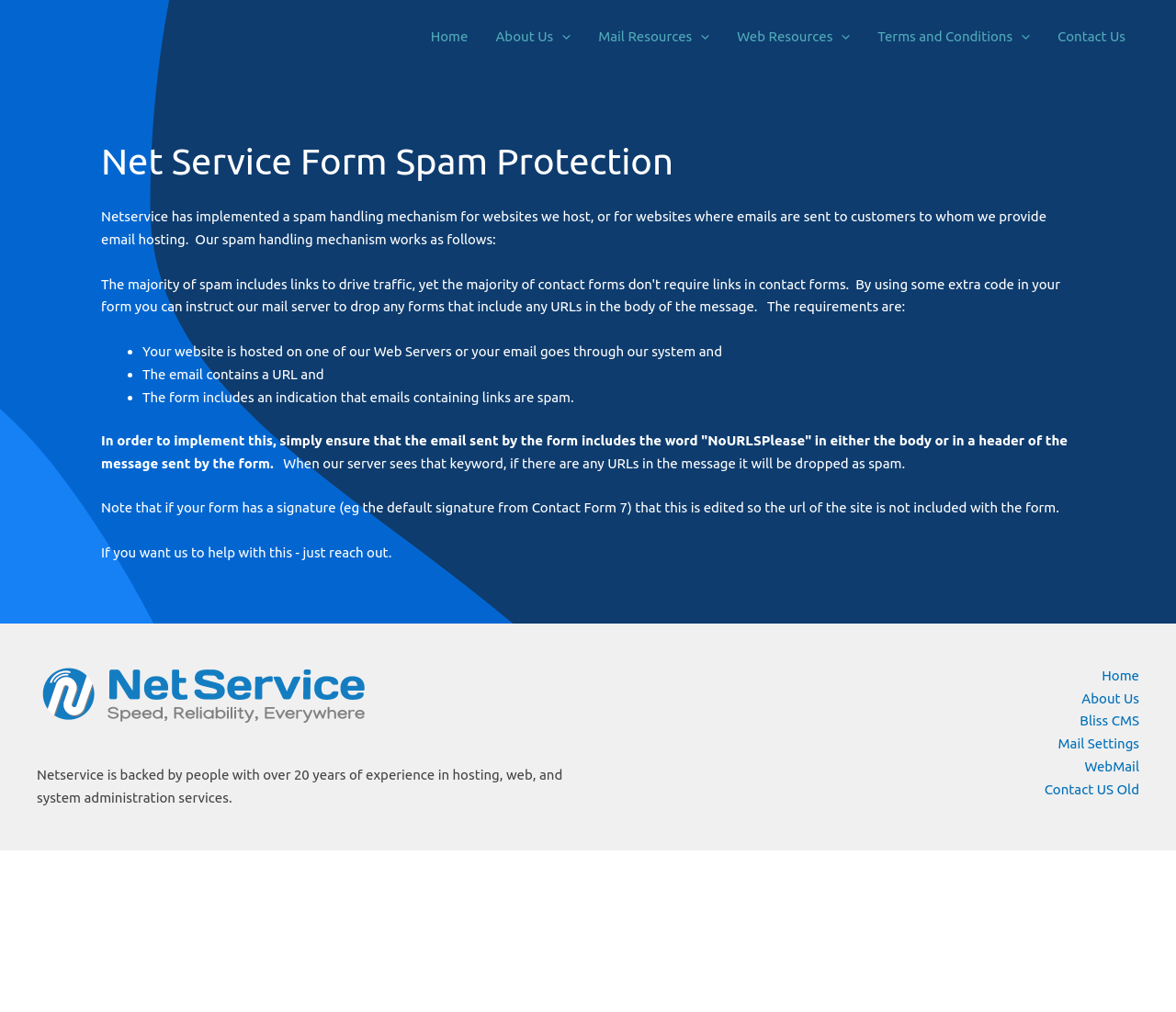Based on the image, provide a detailed response to the question:
How does Netservice's spam handling mechanism work?

Netservice's spam handling mechanism works by checking emails sent by forms for URLs and specific keywords, such as 'NoURLSPlease'. If an email contains a URL and the keyword is present, it is dropped as spam. This helps to prevent unwanted messages from being sent to customers.